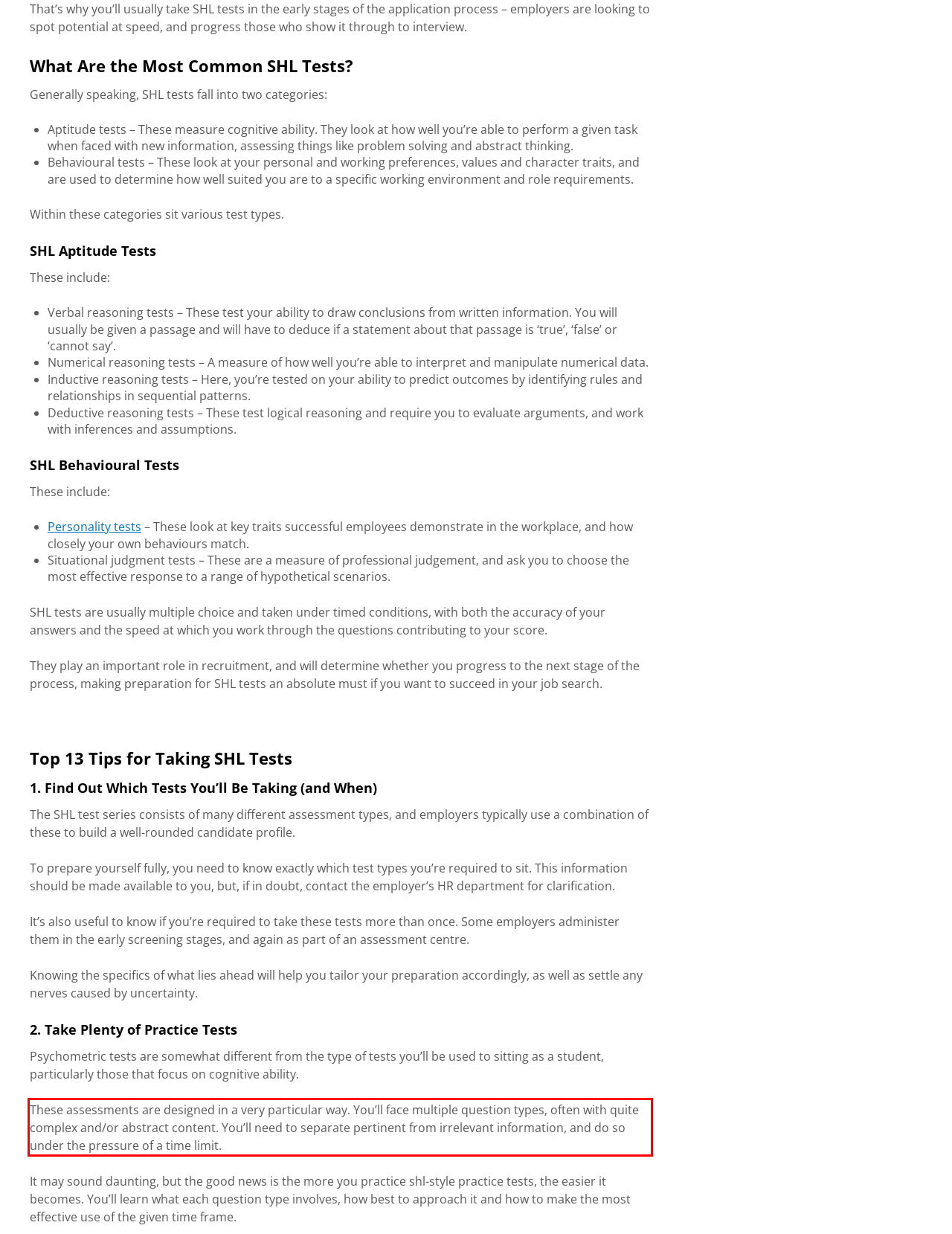Please extract the text content from the UI element enclosed by the red rectangle in the screenshot.

These assessments are designed in a very particular way. You’ll face multiple question types, often with quite complex and/or abstract content. You’ll need to separate pertinent from irrelevant information, and do so under the pressure of a time limit.